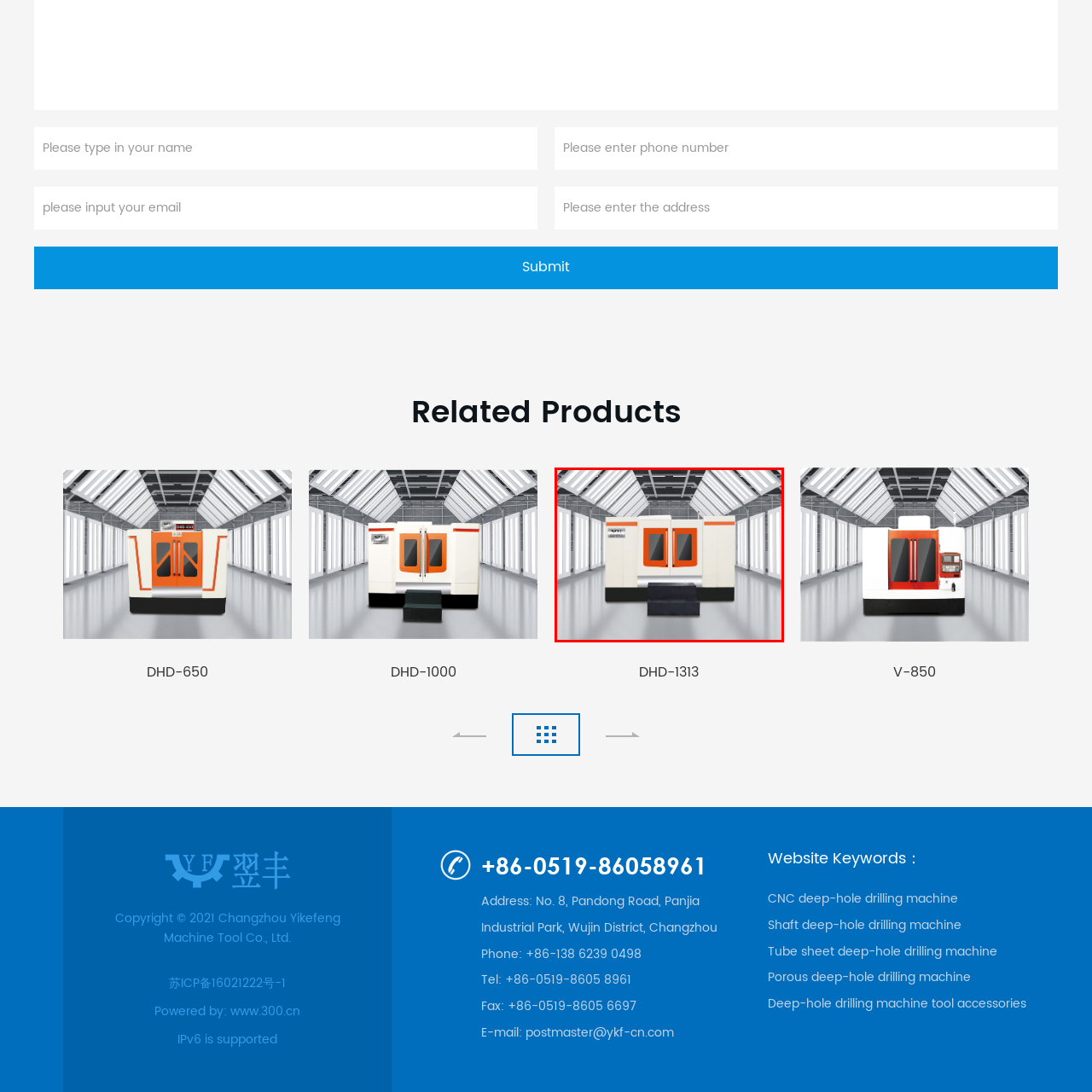Look at the area within the red bounding box, provide a one-word or phrase response to the following question: What is the purpose of the black platform below the machine?

Functional operations